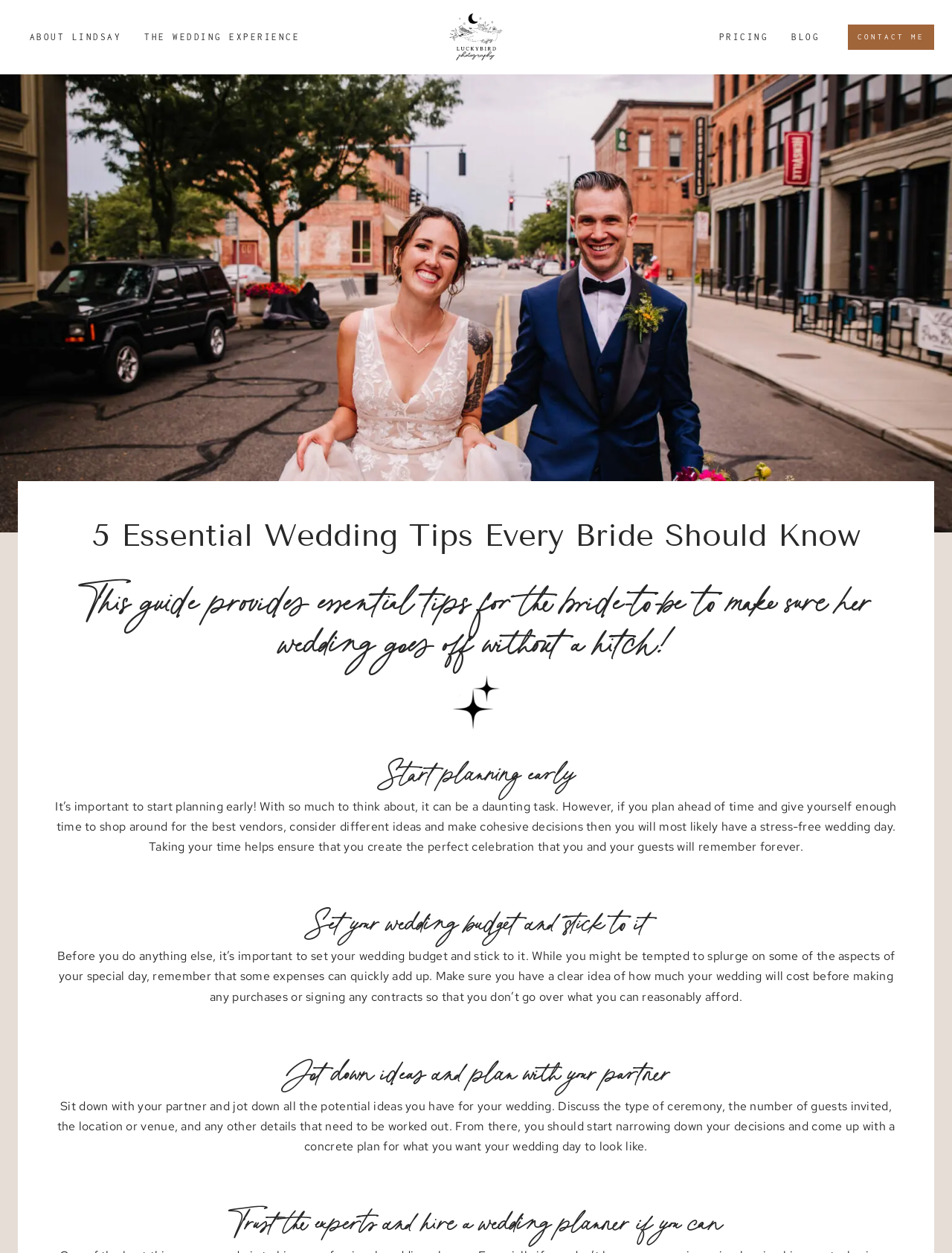How many navigation sections are there?
Answer the question based on the image using a single word or a brief phrase.

2